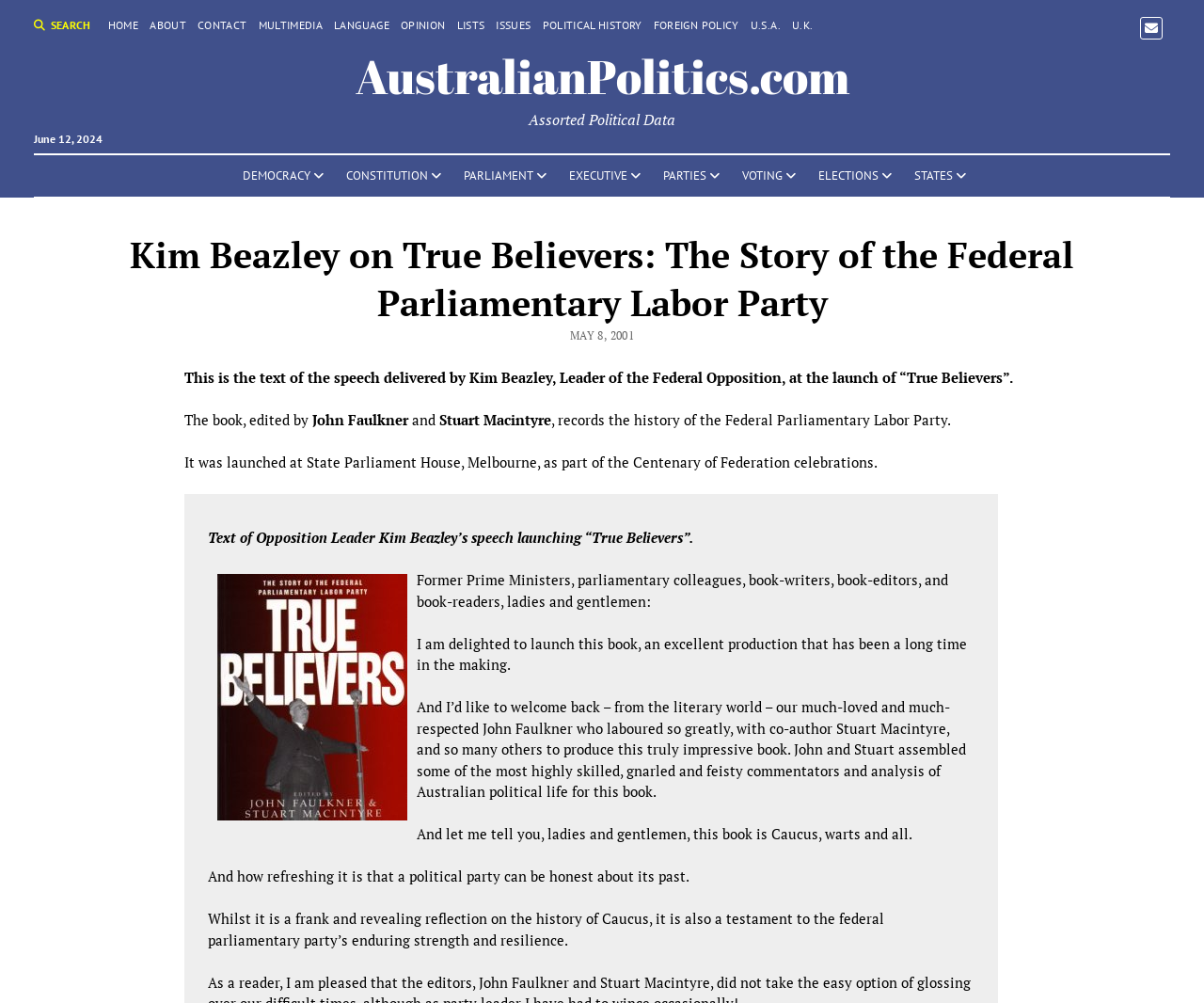Please specify the coordinates of the bounding box for the element that should be clicked to carry out this instruction: "search on the website". The coordinates must be four float numbers between 0 and 1, formatted as [left, top, right, bottom].

[0.028, 0.017, 0.076, 0.034]